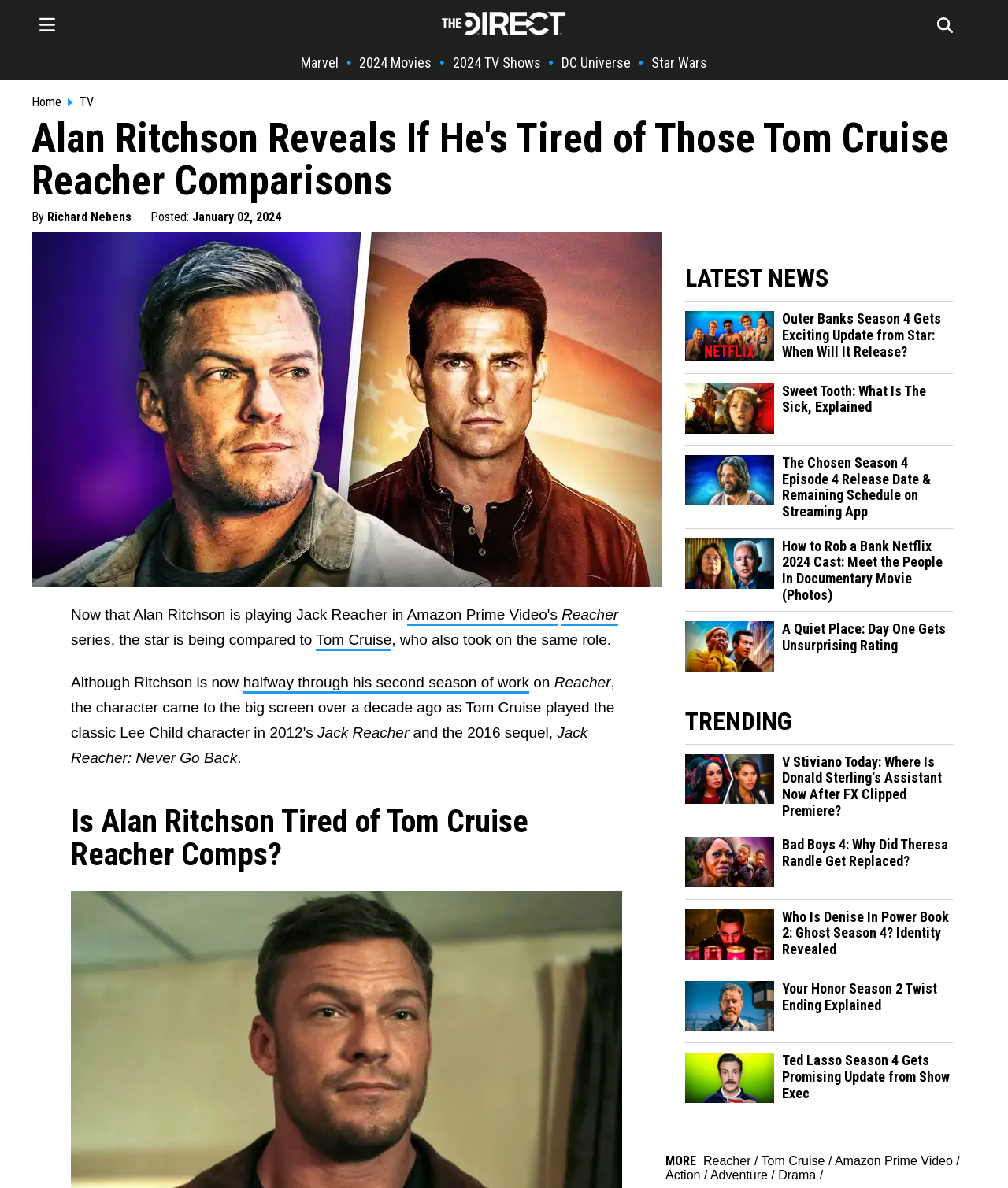Determine the bounding box coordinates of the UI element described below. Use the format (top-left x, top-left y, bottom-right x, bottom-right y) with floating point numbers between 0 and 1: Amazon Prime Video's

[0.404, 0.511, 0.553, 0.527]